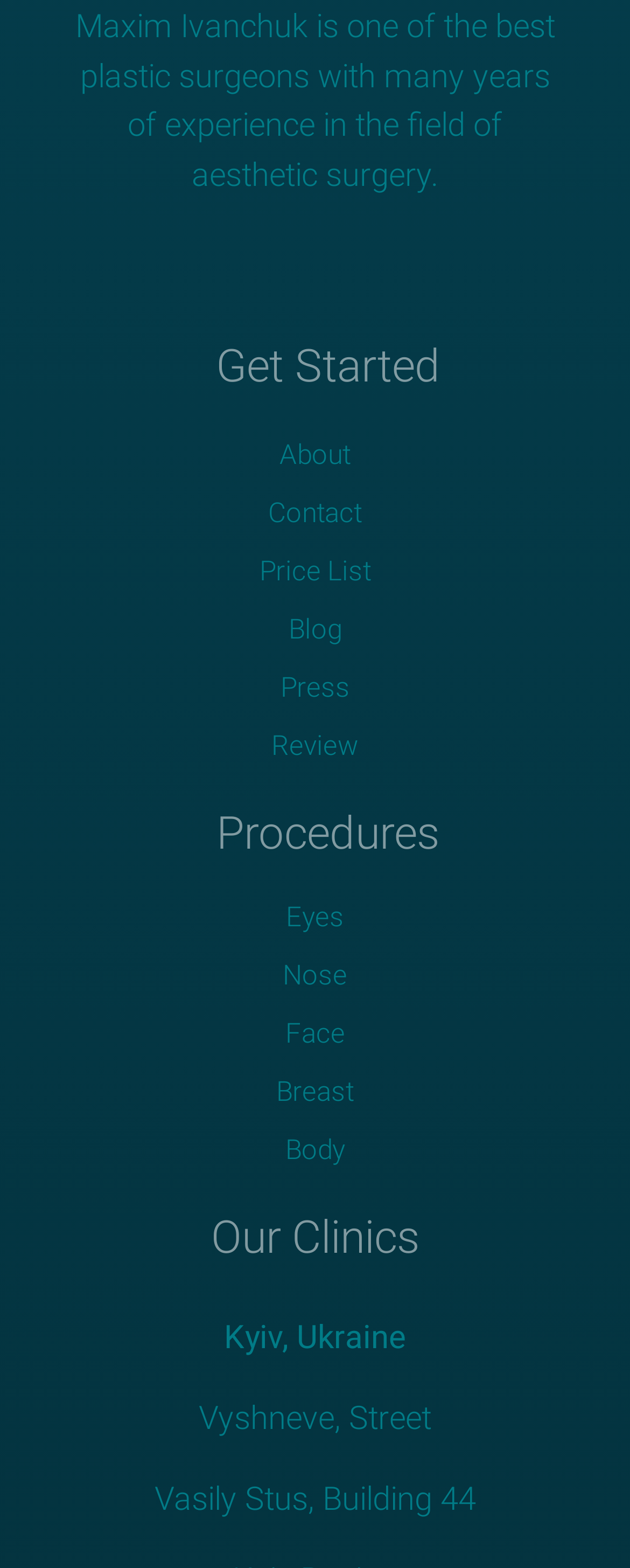Locate the bounding box coordinates of the item that should be clicked to fulfill the instruction: "Check 'Our Clinics' section".

[0.026, 0.772, 0.974, 0.806]